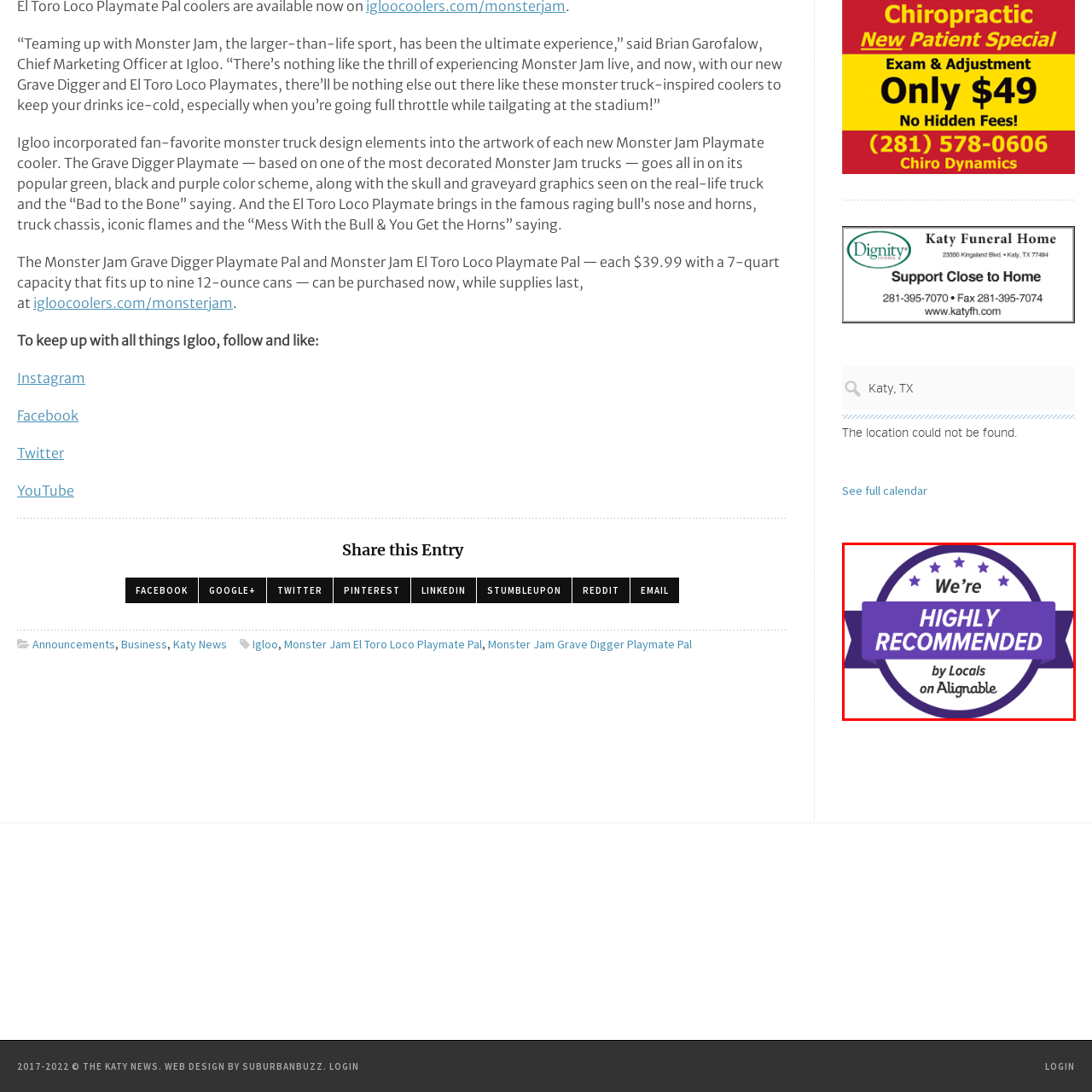What is the purpose of the badge?
Inspect the image inside the red bounding box and provide a detailed answer drawing from the visual content.

The caption states that 'the design aims to establish credibility and encourage patronage by showcasing the support from locals', implying that the primary purpose of the badge is to establish credibility for the business or service.